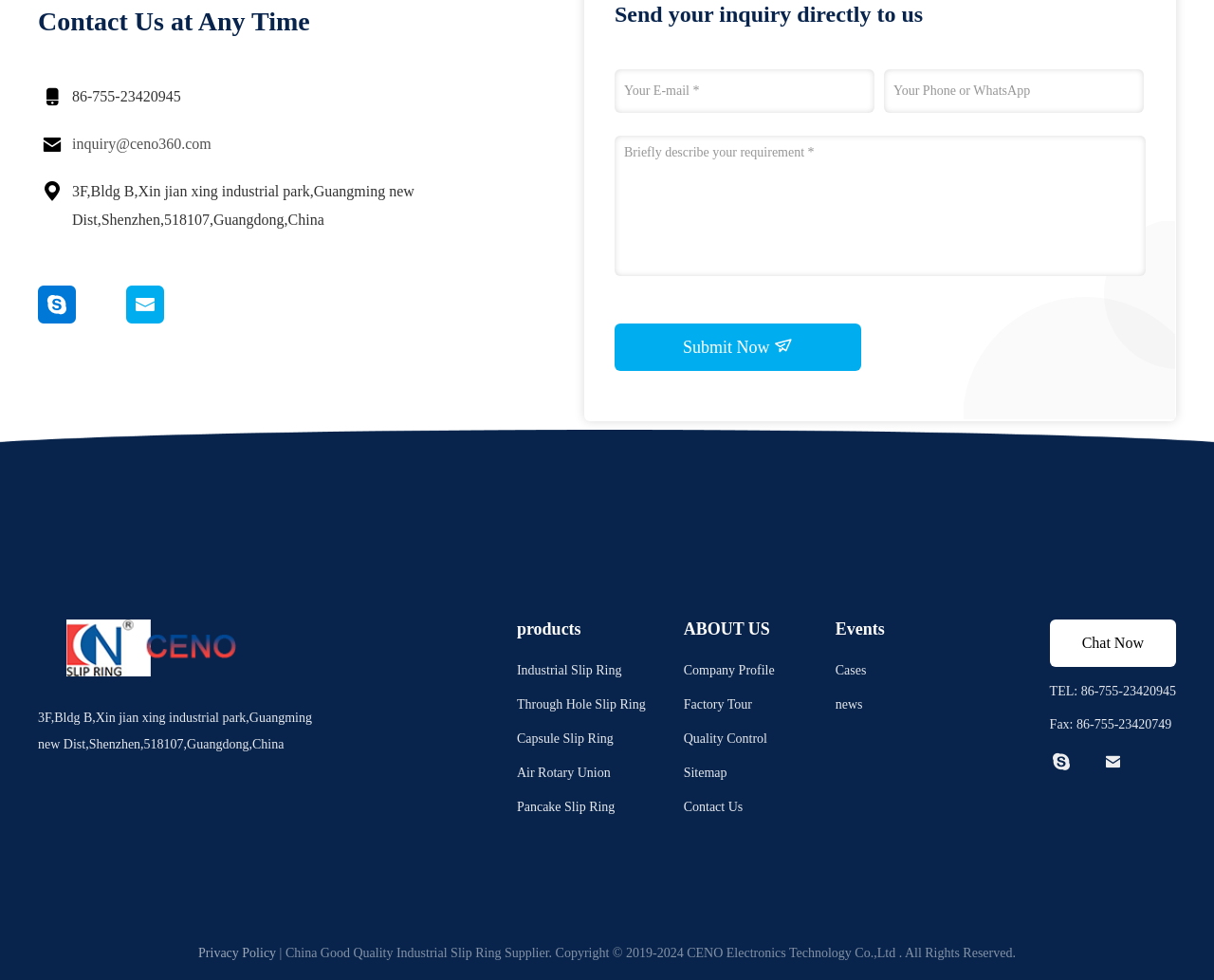What is the company's name?
Please give a detailed and elaborate explanation in response to the question.

I found the company's name by looking at the logo at the bottom of the webpage, which says 'CENO Electronics Technology Co.,Ltd'.